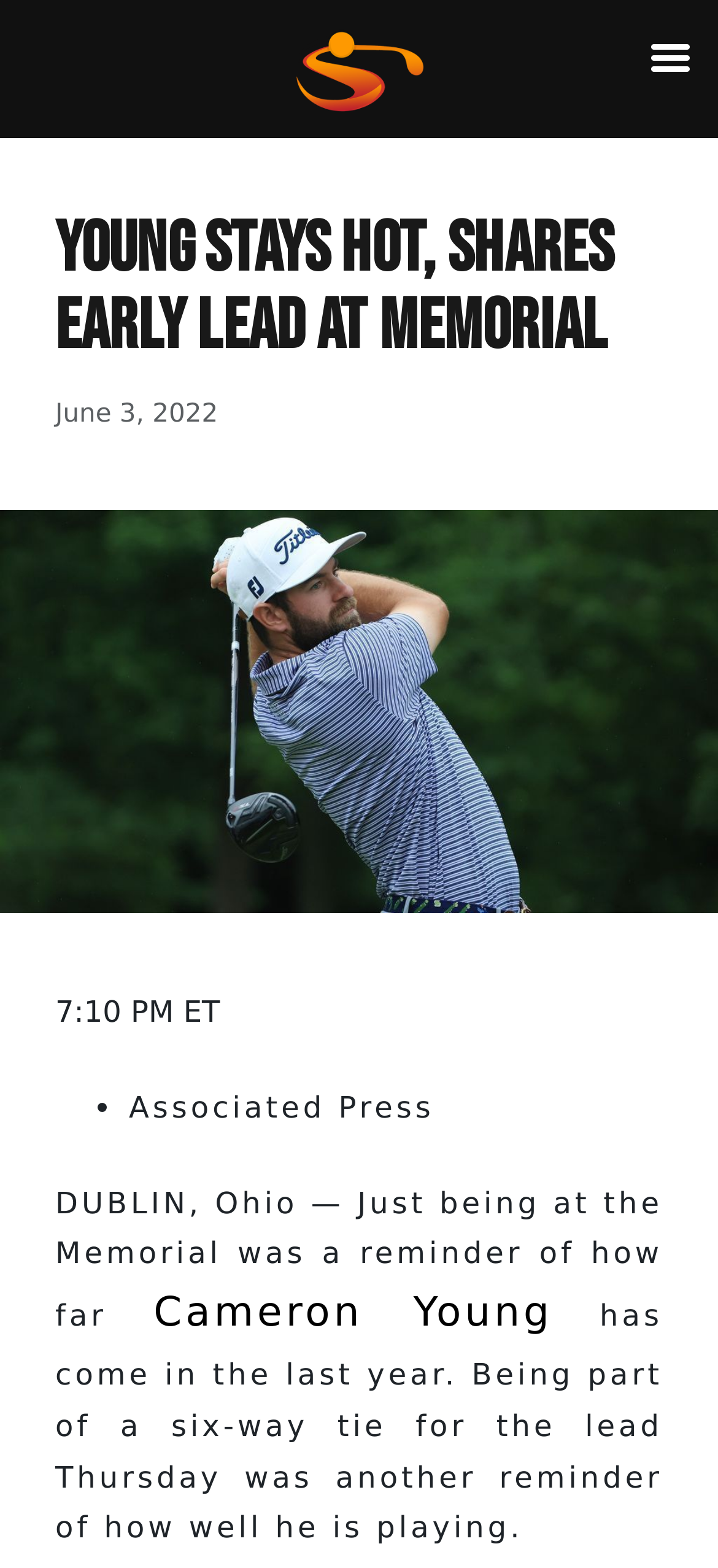Explain the webpage's layout and main content in detail.

The webpage appears to be a news article about golf, specifically about Cameron Young's performance at the Memorial tournament. At the top of the page, there is a header with the title "Young stays hot, shares early lead at Memorial" and a smaller text "June 3, 2022" below it. 

To the left of the title, there is an image related to the article, taking up almost the entire width of the page. Below the image, there is a timestamp "7:10 PM ET" and a bullet point with the text "Associated Press". 

The main content of the article starts below the image, with a paragraph of text that describes Cameron Young's experience at the Memorial tournament. The text mentions that being at the tournament is a reminder of how far he has come in the last year, and that being part of a six-way tie for the lead is another reminder of how well he is playing. The paragraph contains a link to Cameron Young's name.

At the very top right of the page, there is a link to "Logo Header Menu" with a corresponding logo image. At the bottom right of the page, there is a link to "Scroll to Top".